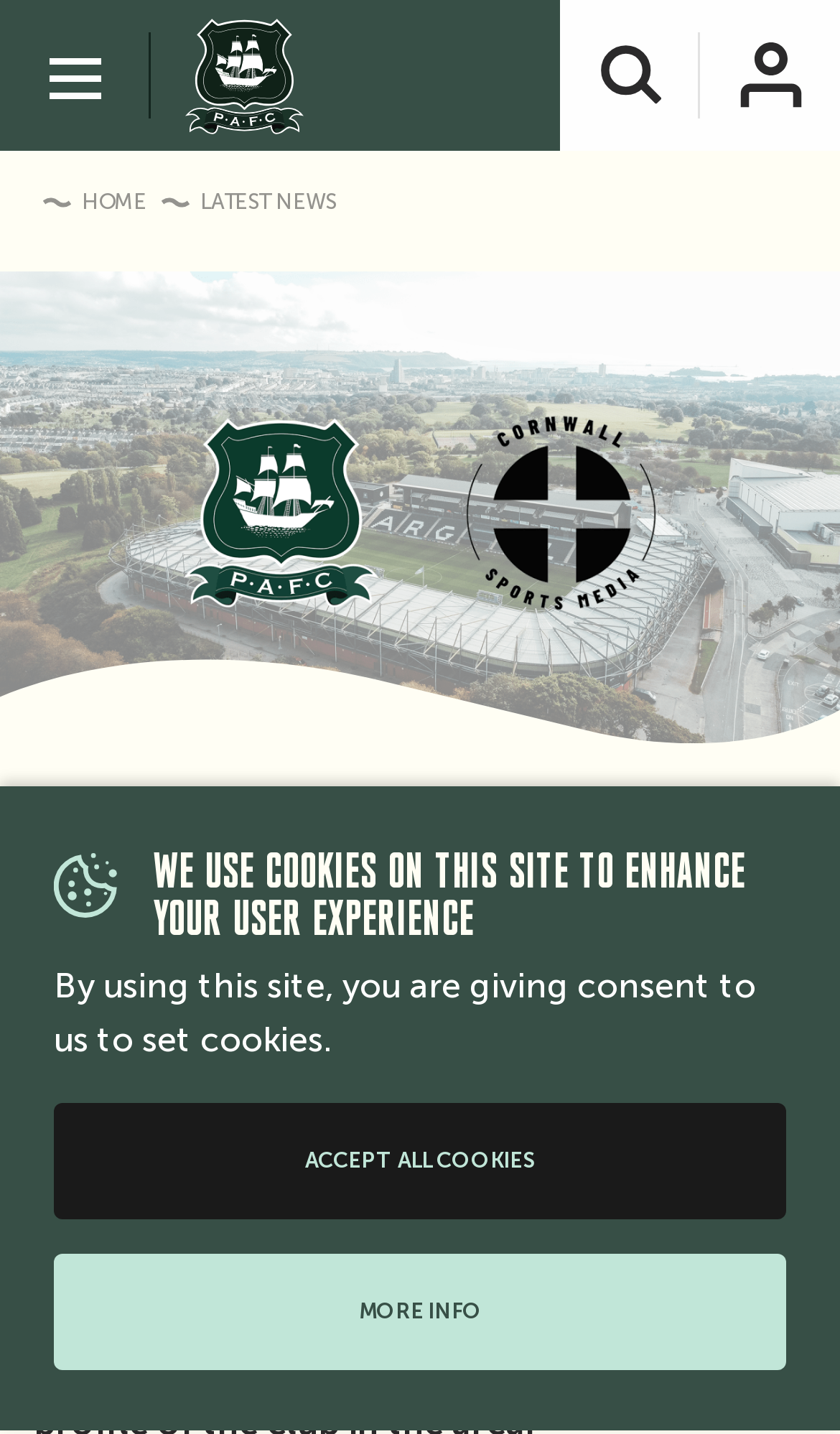What is the 'Evergreen Membership' related to?
Use the information from the image to give a detailed answer to the question.

I deduced this answer by analyzing the context of the 'Evergreen Membership' menu item, which is located under the 'Community' section, suggesting that it is a way for fans to support the club.